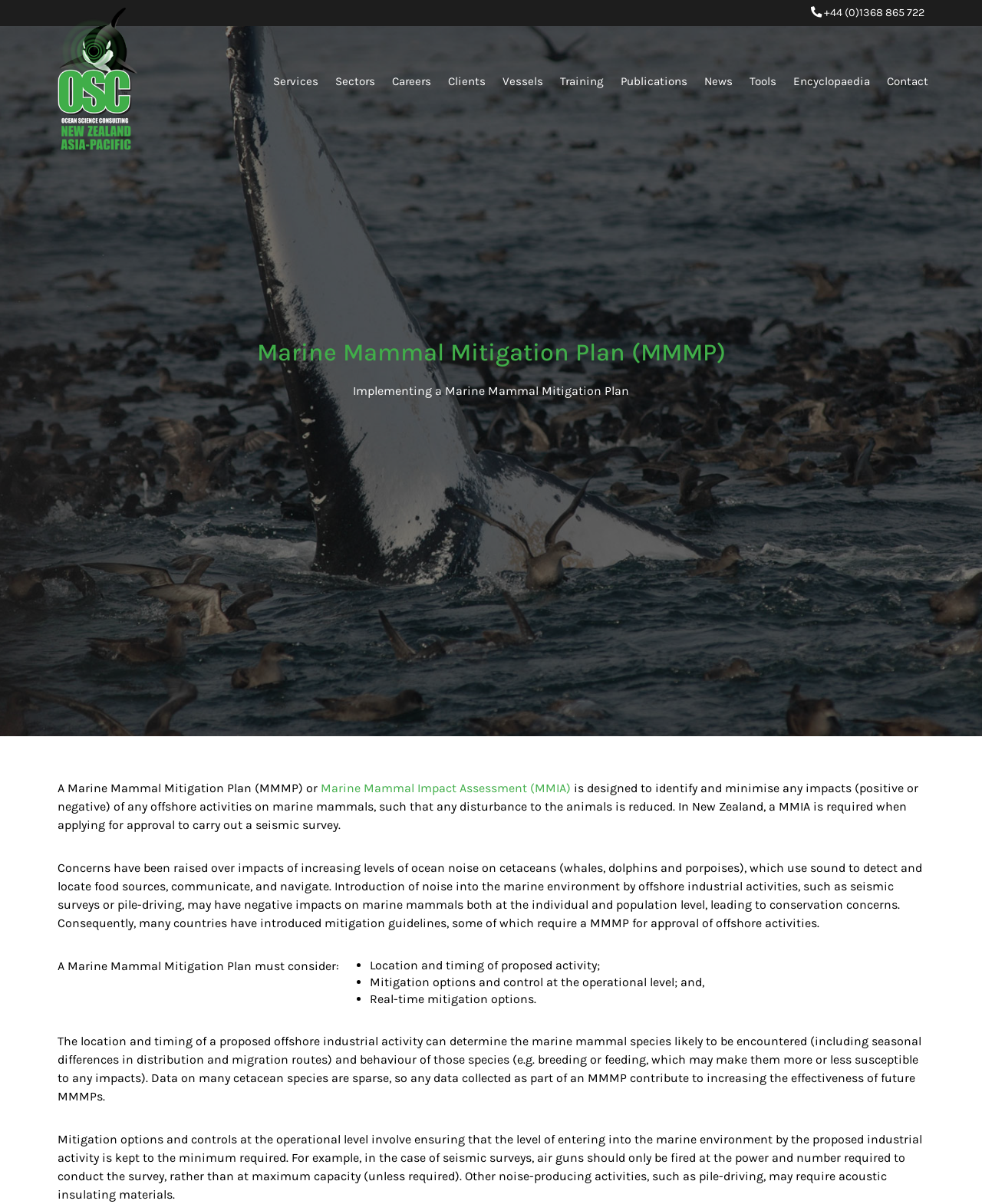Using the element description: "Publications", determine the bounding box coordinates. The coordinates should be in the format [left, top, right, bottom], with values between 0 and 1.

[0.632, 0.053, 0.7, 0.081]